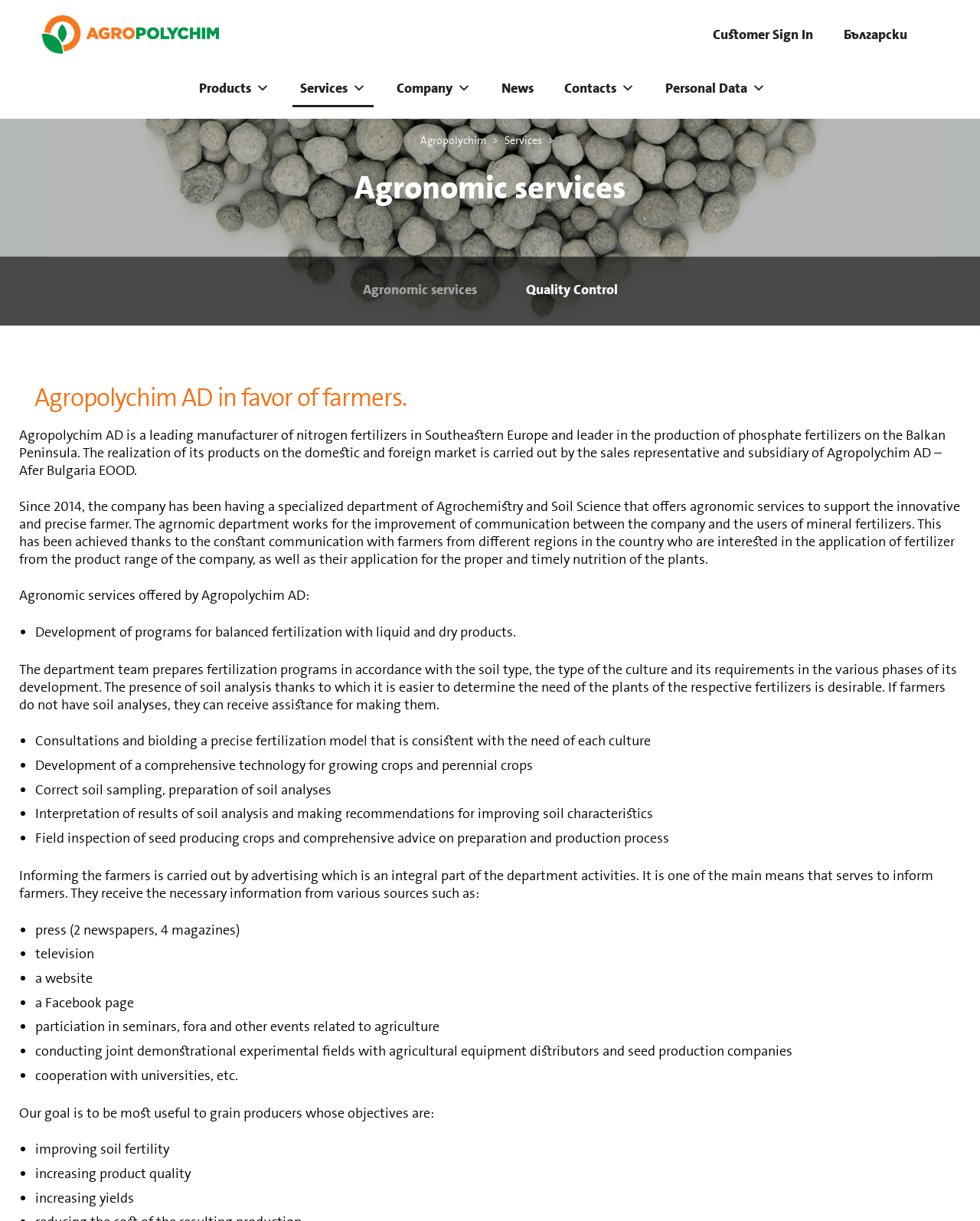Describe the webpage in detail, including text, images, and layout.

The webpage is about Agropolychim AD, a leading manufacturer of nitrogen fertilizers in Southeastern Europe and a leader in the production of phosphate fertilizers on the Balkan Peninsula. At the top of the page, there is a heading "Agropolychim" and a link to "Customer Sign In" and a language selection option "Български". Below this, there are several links to different sections of the website, including "Products", "Services", "Company", "News", "Contacts", and "Personal Data".

The main content of the page is divided into two sections. The first section has a heading "Agronomic services" and describes the company's agronomic services, which aim to support innovative and precise farmers. The text explains that the company has a specialized department of Agrochemistry and Soil Science that offers these services. 

Below this, there is a list of agronomic services offered by the company, including development of programs for balanced fertilization, consultations and building a precise fertilization model, development of a comprehensive technology for growing crops, correct soil sampling, and interpretation of results of soil analysis.

The second section of the main content describes how the company informs farmers about its services through various means, including advertising, press, television, a website, a Facebook page, participation in seminars and events, conducting joint demonstrational experimental fields, and cooperation with universities.

At the bottom of the page, there is a statement about the company's goal, which is to be most useful to grain producers whose objectives are to improve soil fertility, increase product quality, and increase yields.